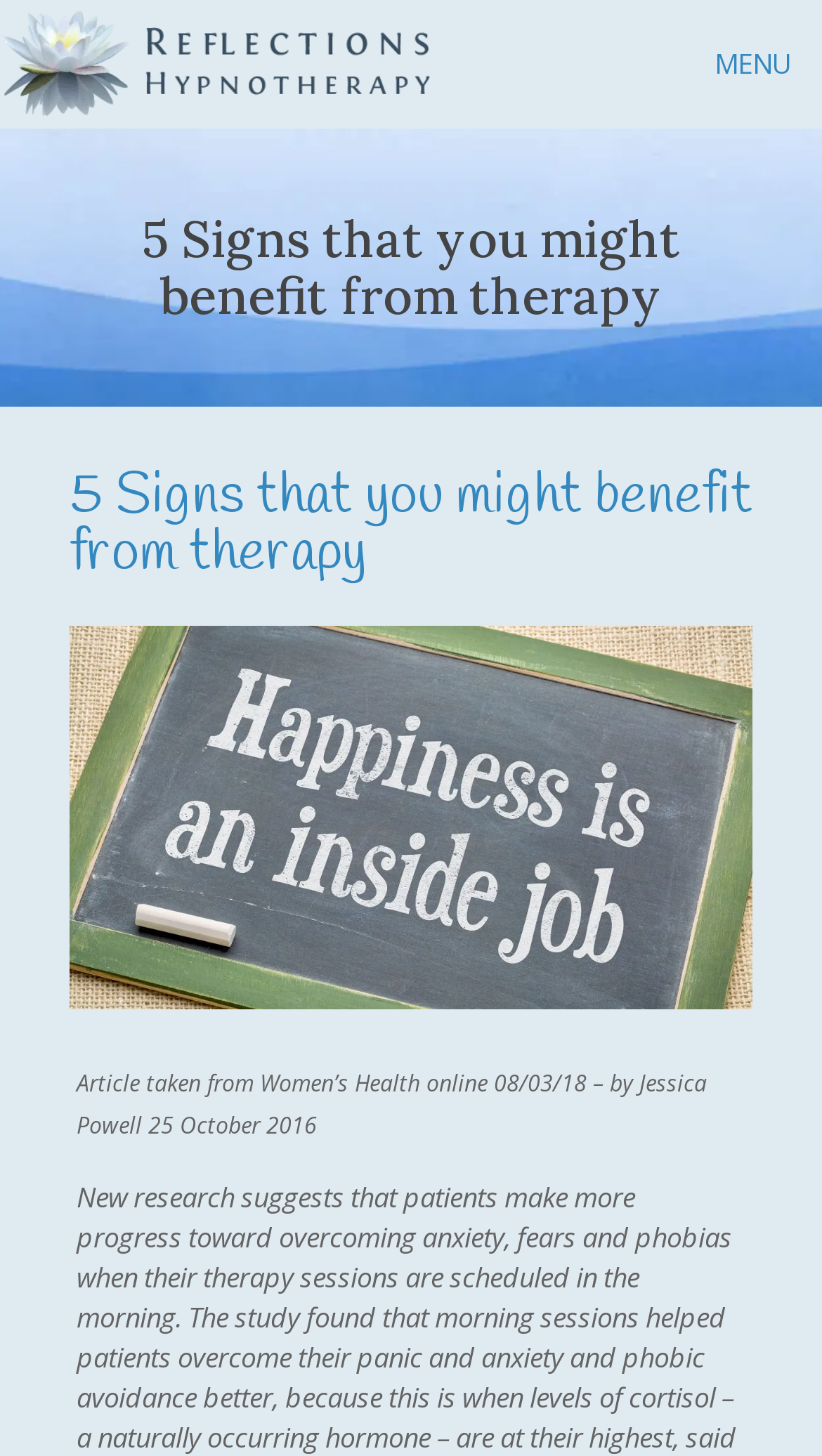Find the bounding box coordinates for the element described here: "title="Reflections Hypnotherapy"".

[0.0, 0.007, 0.522, 0.08]